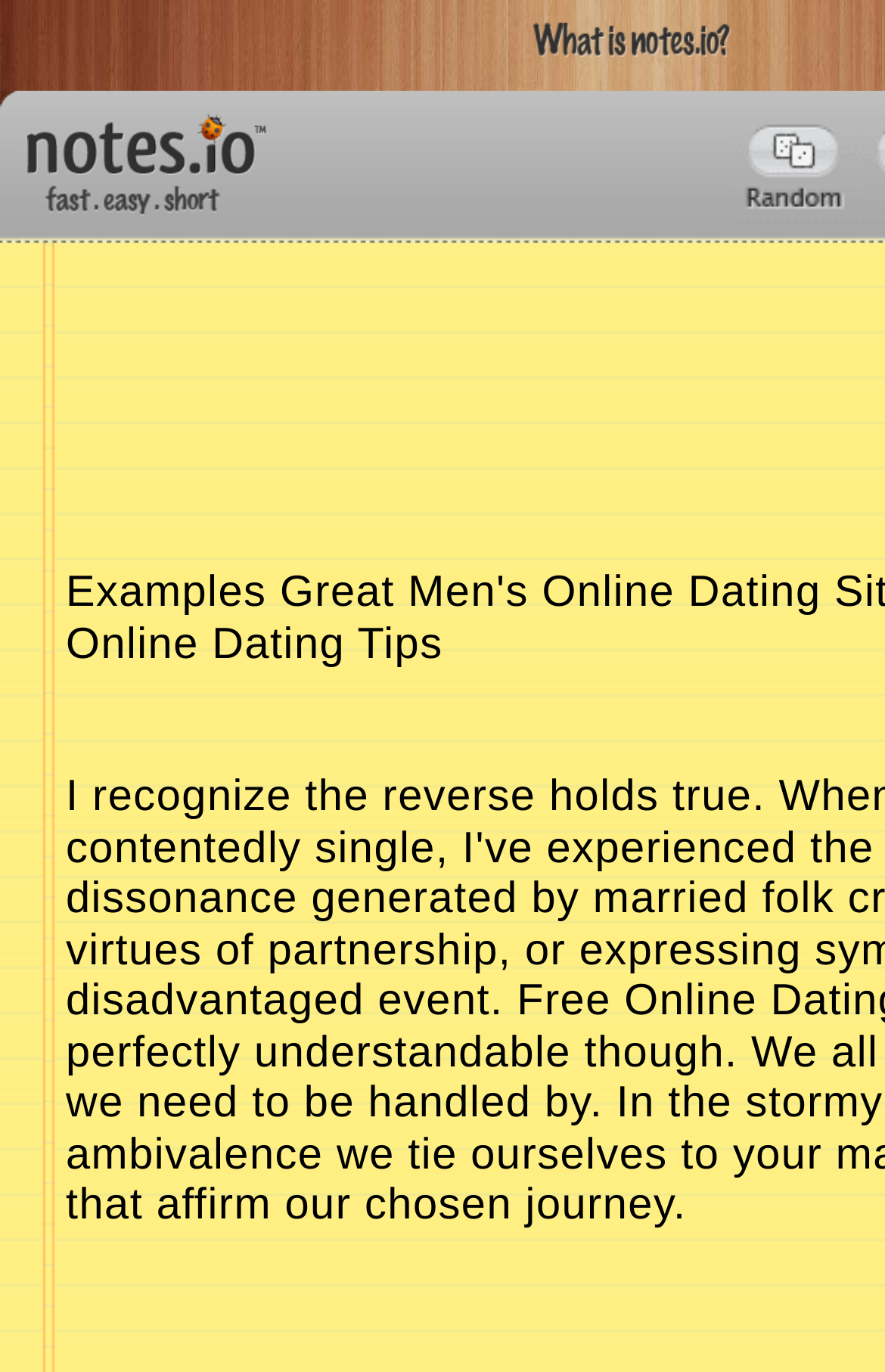Using the provided element description, identify the bounding box coordinates as (top-left x, top-left y, bottom-right x, bottom-right y). Ensure all values are between 0 and 1. Description: Popular notes

[0.826, 0.083, 0.974, 0.162]